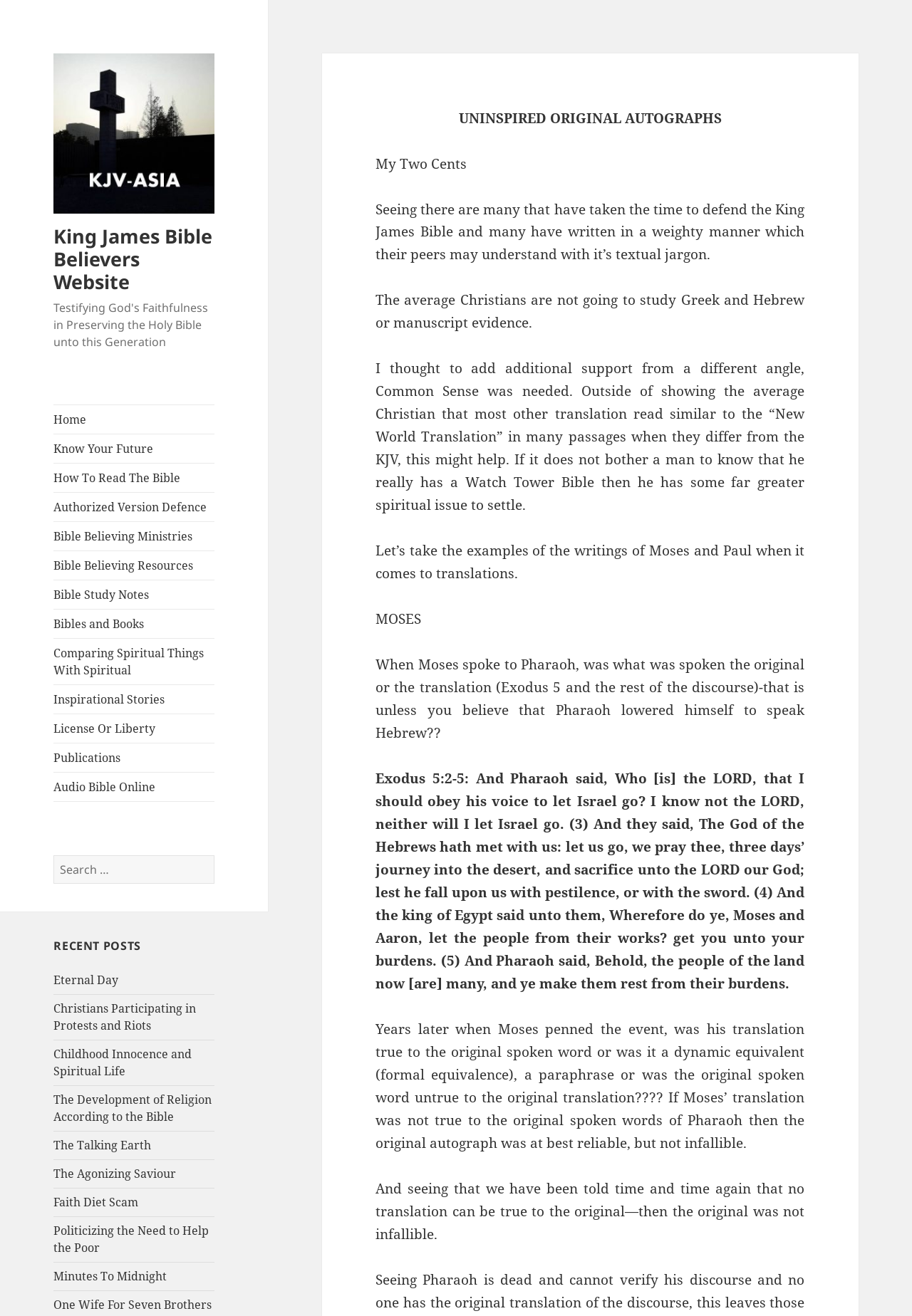Respond with a single word or phrase:
What is the purpose of the search box?

To search the website